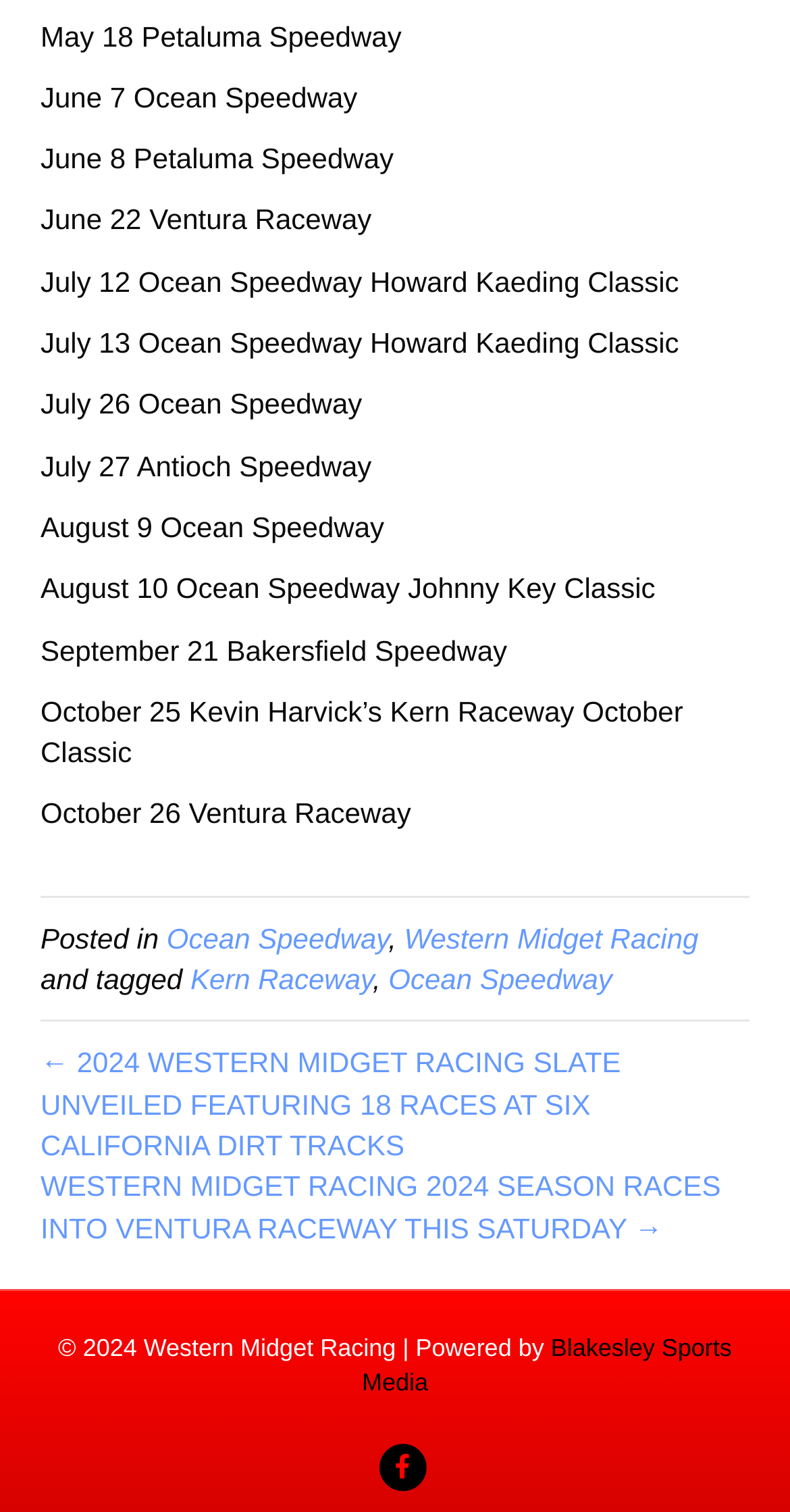What is the name of the media company powering the website?
Using the image as a reference, answer with just one word or a short phrase.

Blakesley Sports Media